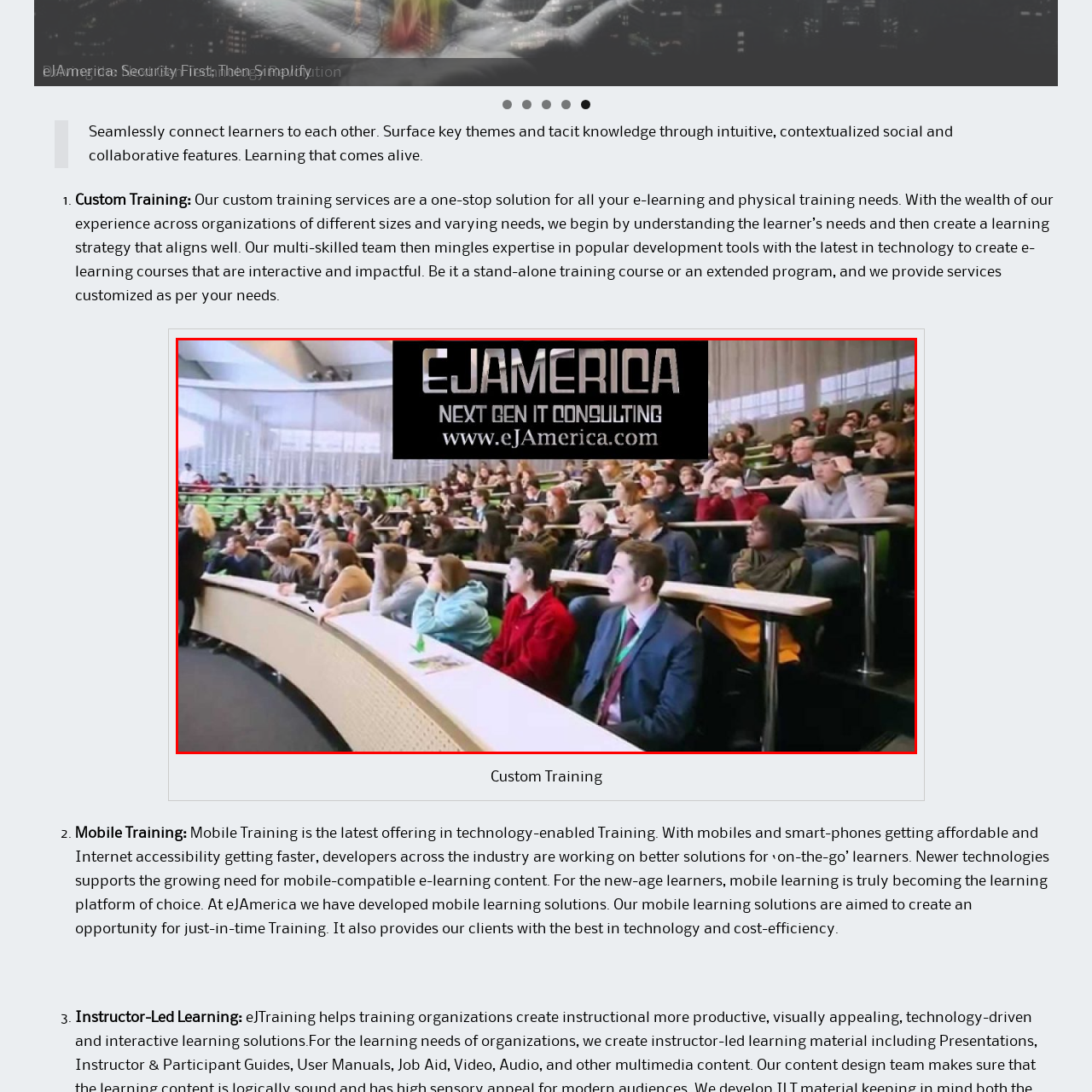What is the focus of eJAmerica's training approaches?
Look at the image within the red bounding box and respond with a single word or phrase.

Modern technological training